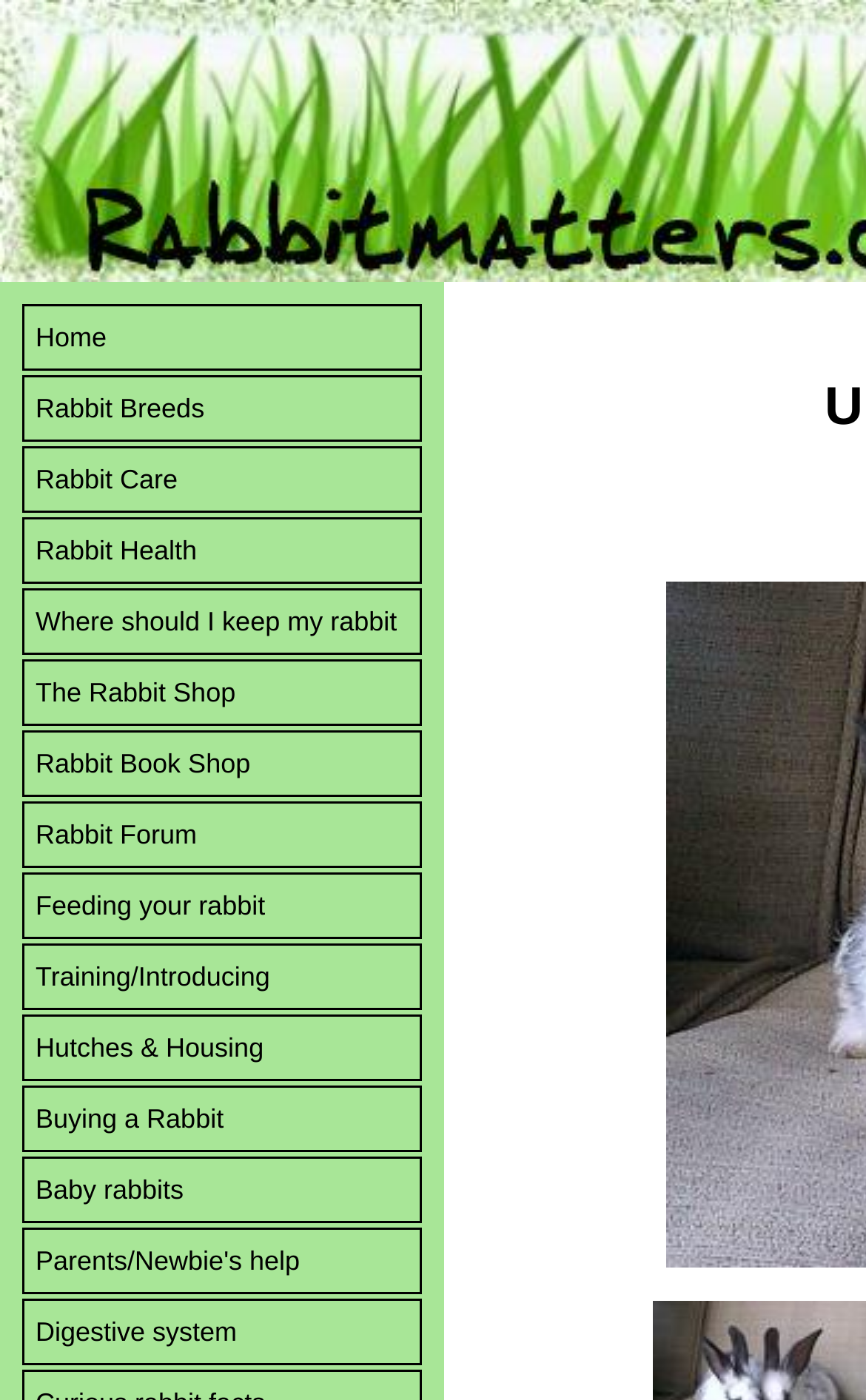How many links are related to rabbit care on the webpage?
Answer with a single word or phrase by referring to the visual content.

3